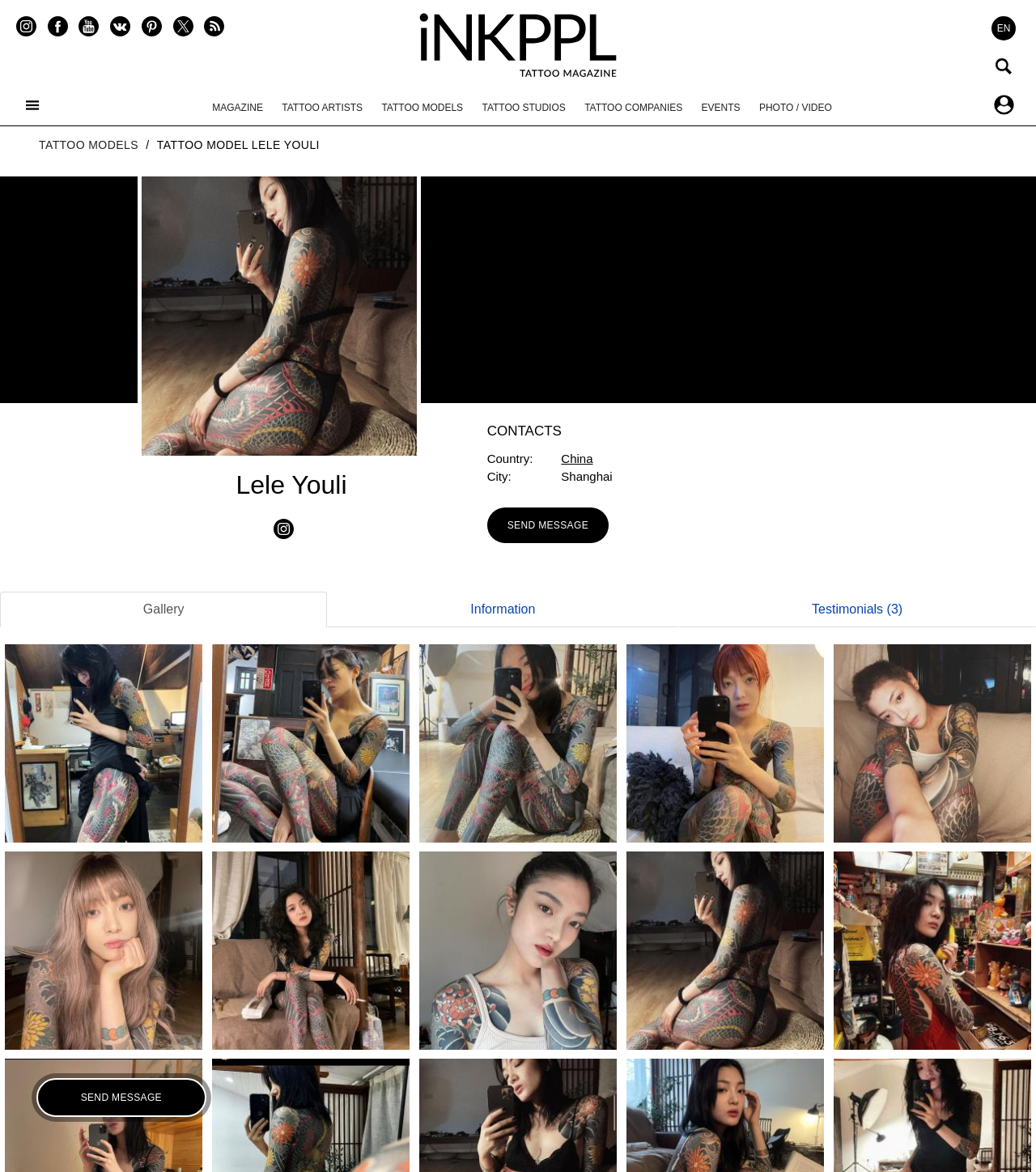Observe the image and answer the following question in detail: How many testimonials are there for the tattoo model?

The number of testimonials can be found in the link element with the text 'Testimonials (3)'.